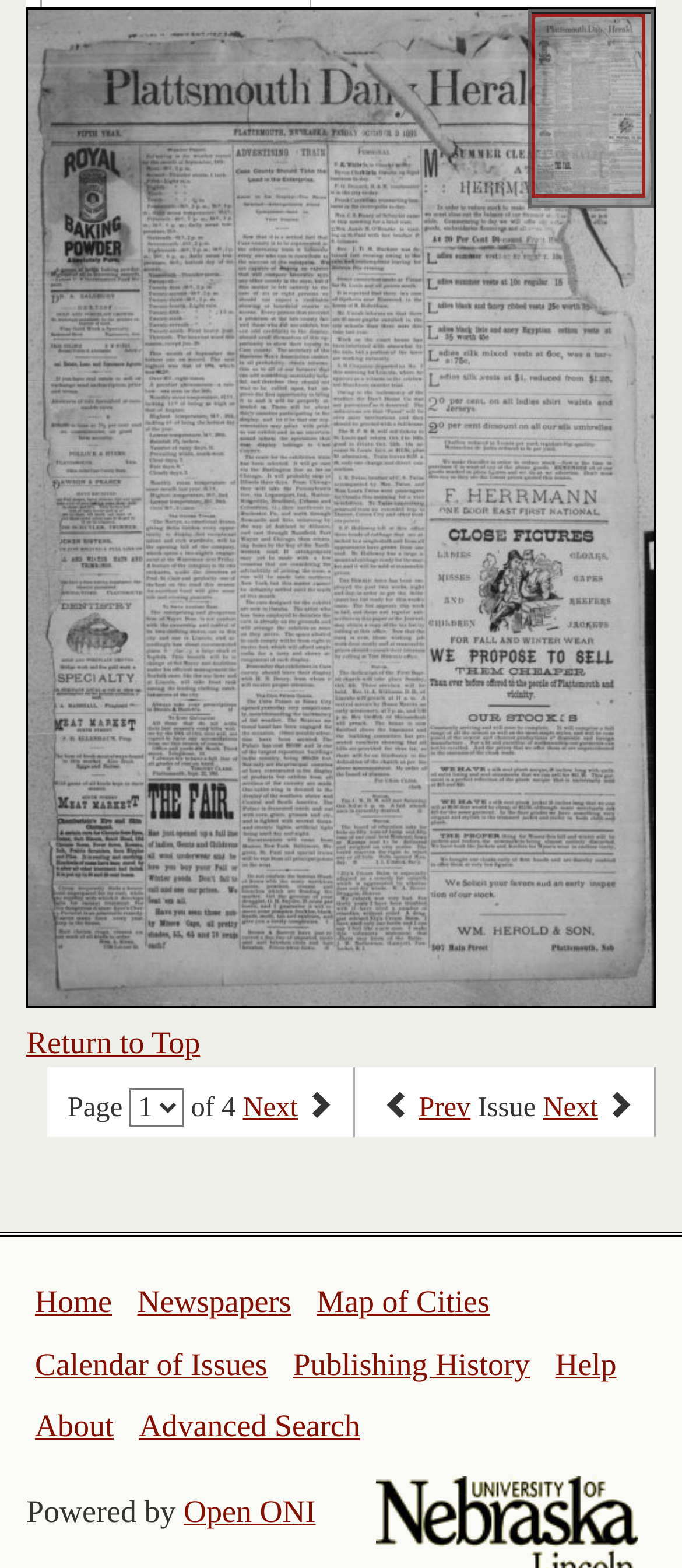Could you please study the image and provide a detailed answer to the question:
What is the name of the current issue?

I determined the name of the current issue by looking at the StaticText element with the text 'Issue', which is likely to be a label for the current issue.